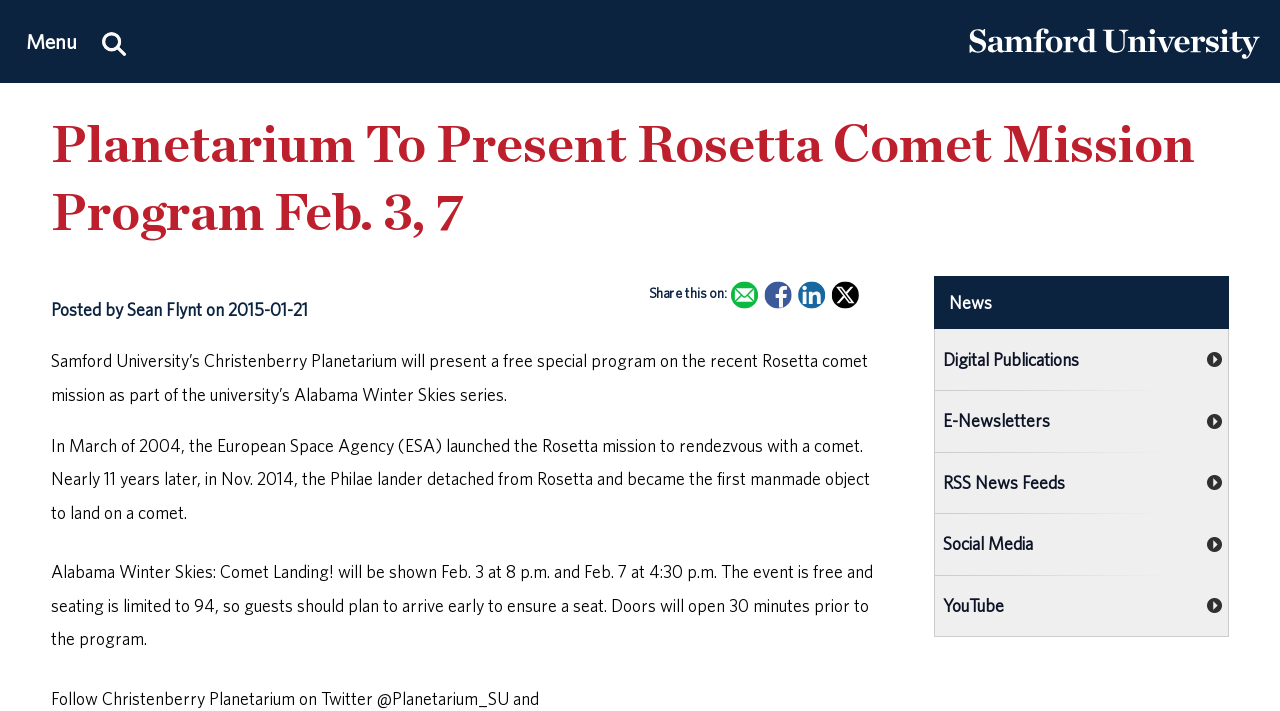Please find the bounding box coordinates of the clickable region needed to complete the following instruction: "Open the menu". The bounding box coordinates must consist of four float numbers between 0 and 1, i.e., [left, top, right, bottom].

None